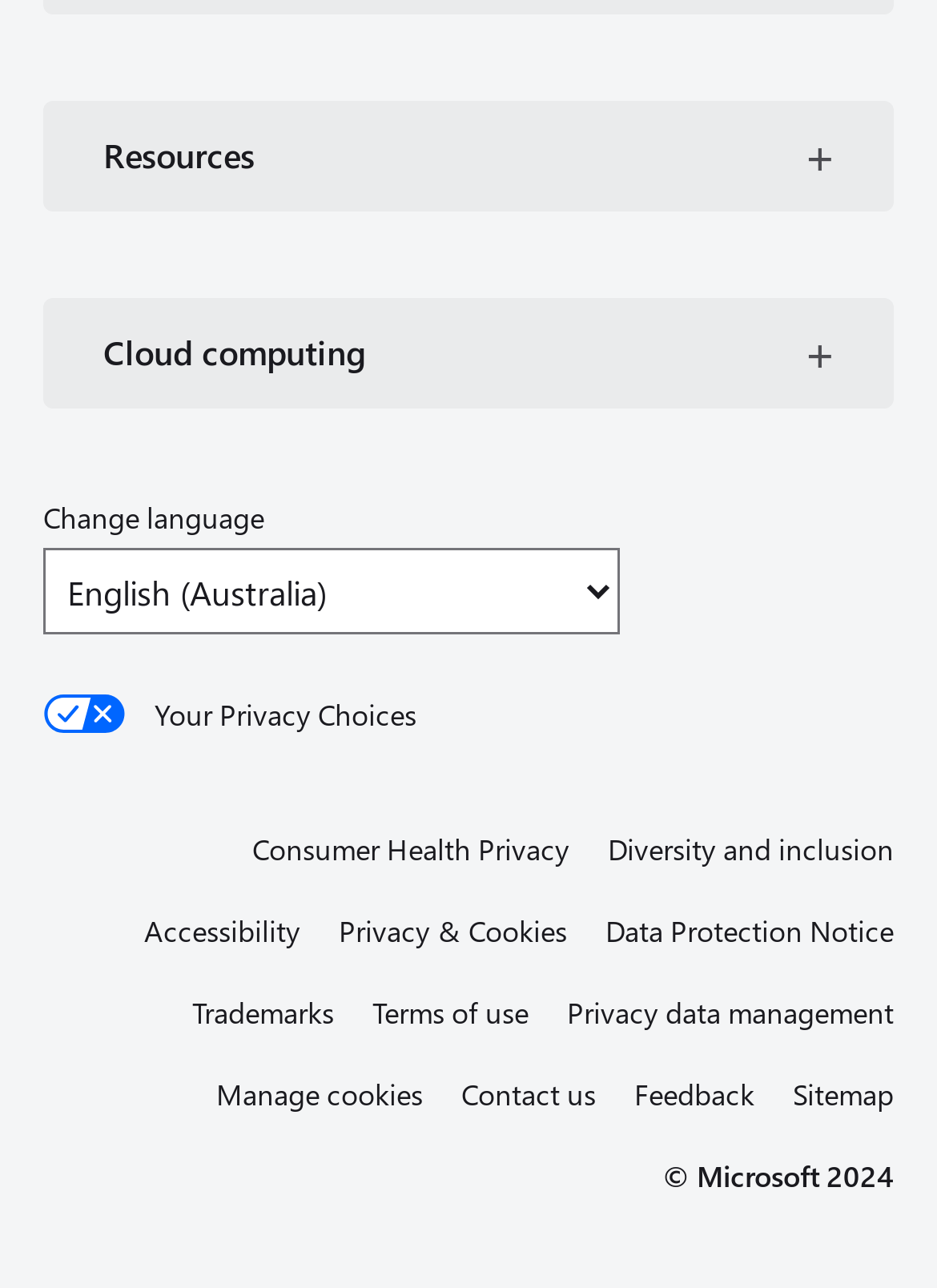Provide a brief response to the question using a single word or phrase: 
What is the theme of the 'Diversity and inclusion' link?

Diversity and inclusion